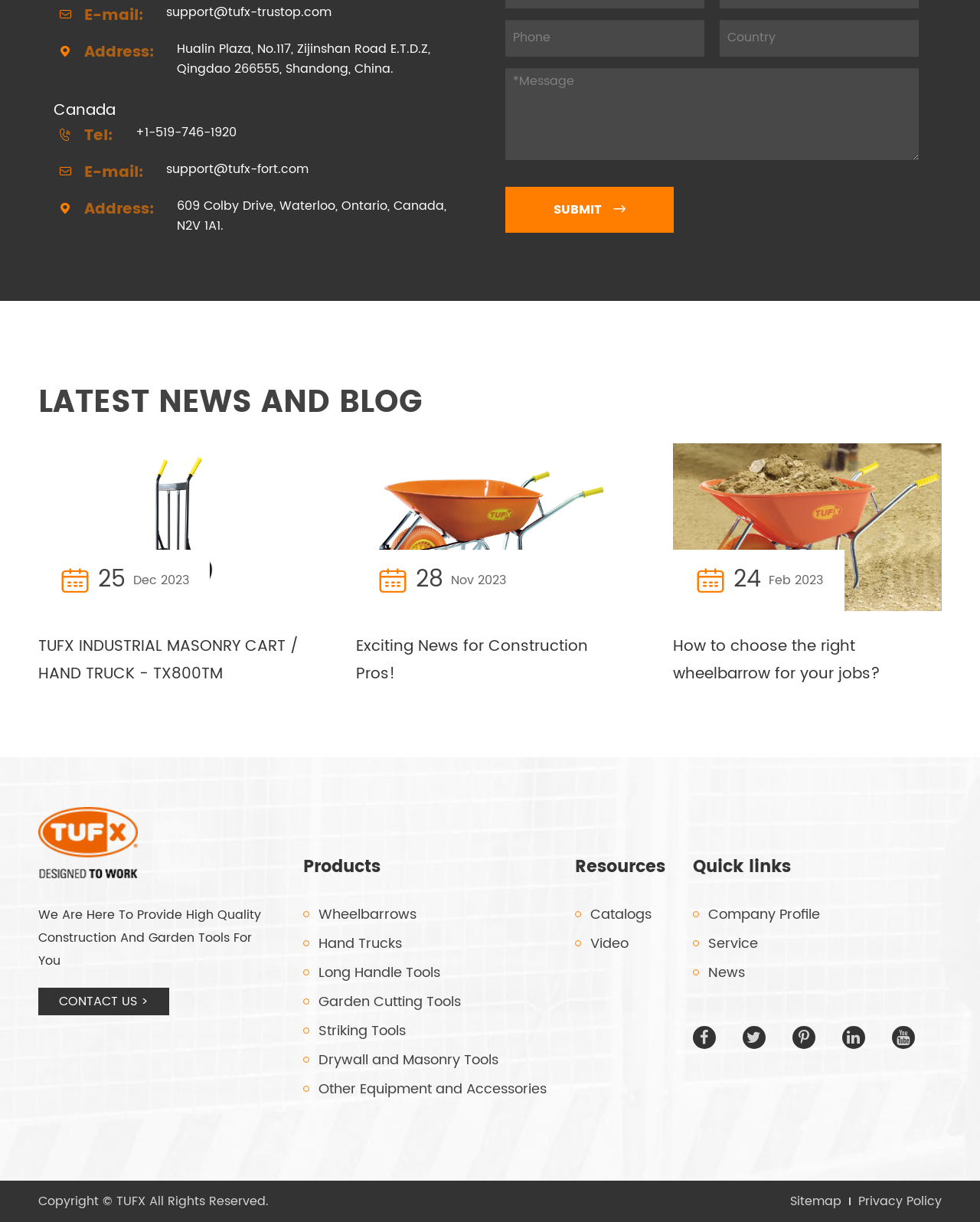Based on the element description: "About Us", identify the UI element and provide its bounding box coordinates. Use four float numbers between 0 and 1, [left, top, right, bottom].

None